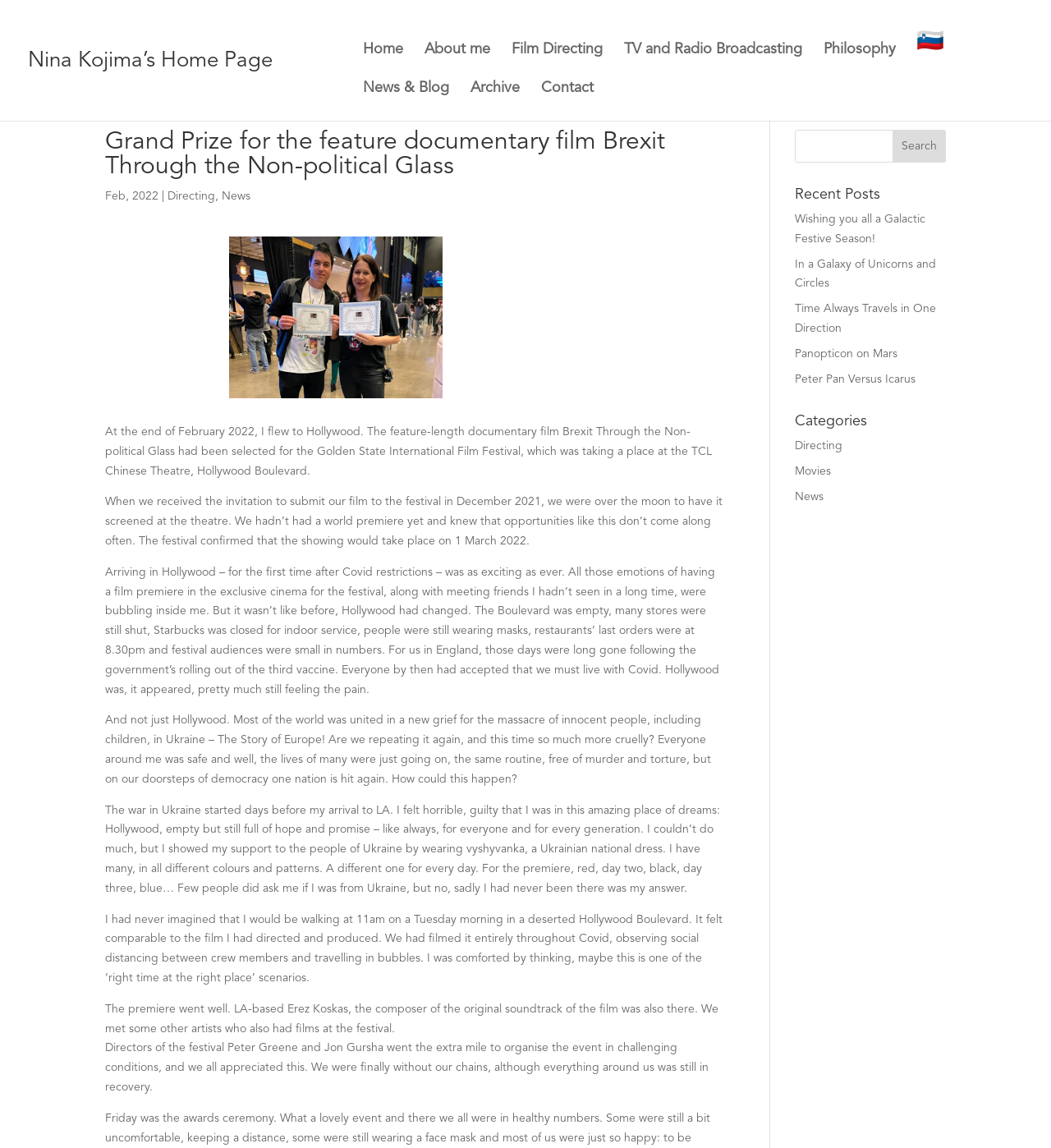Please answer the following question using a single word or phrase: 
What is the location of the film festival?

Hollywood